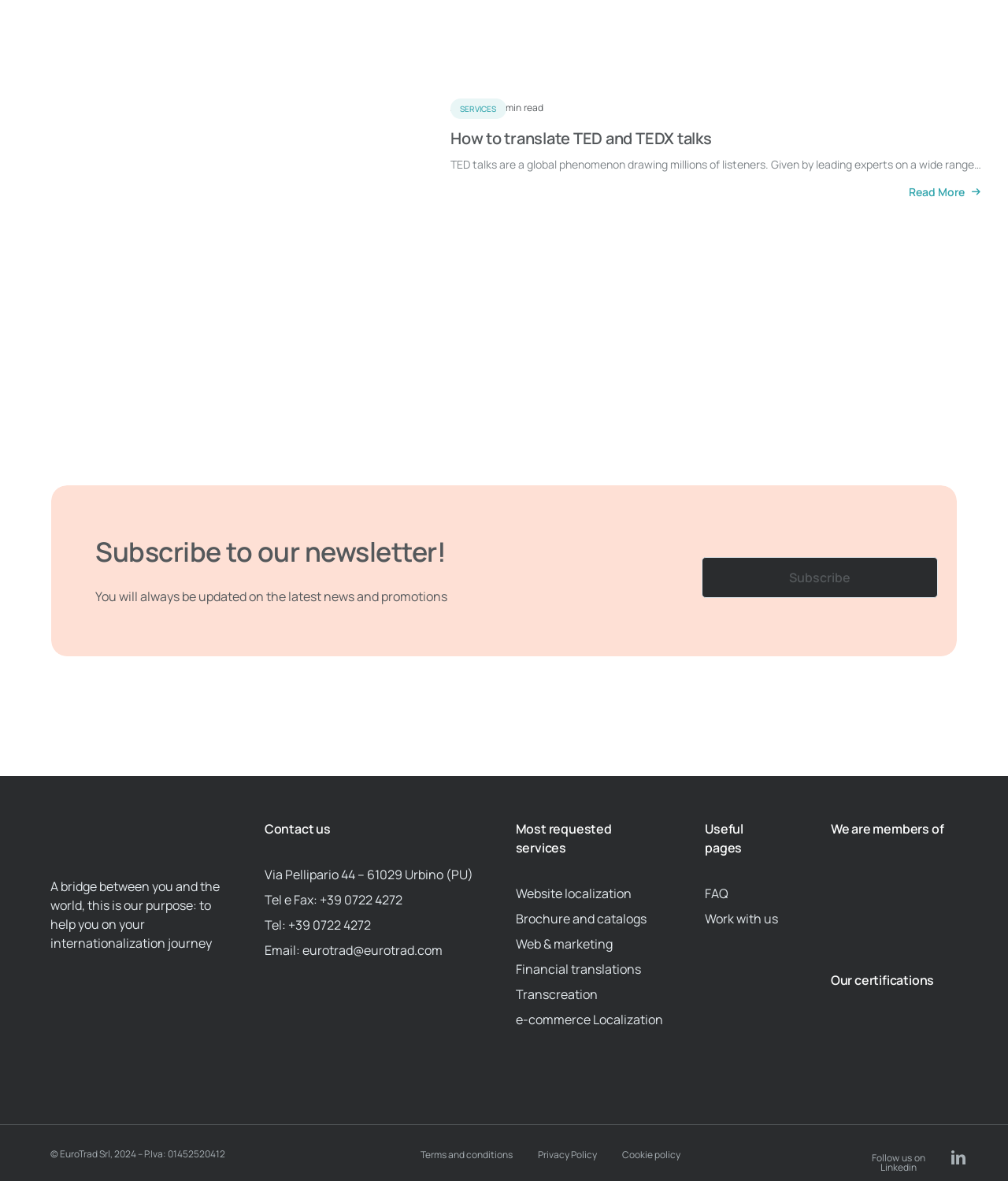What is the purpose of EuroTrad?
Using the information presented in the image, please offer a detailed response to the question.

Based on the static text 'A bridge between you and the world, this is our purpose: to help you on your internationalization journey' at the bottom of the webpage, it can be inferred that the purpose of EuroTrad is to assist with internationalization.